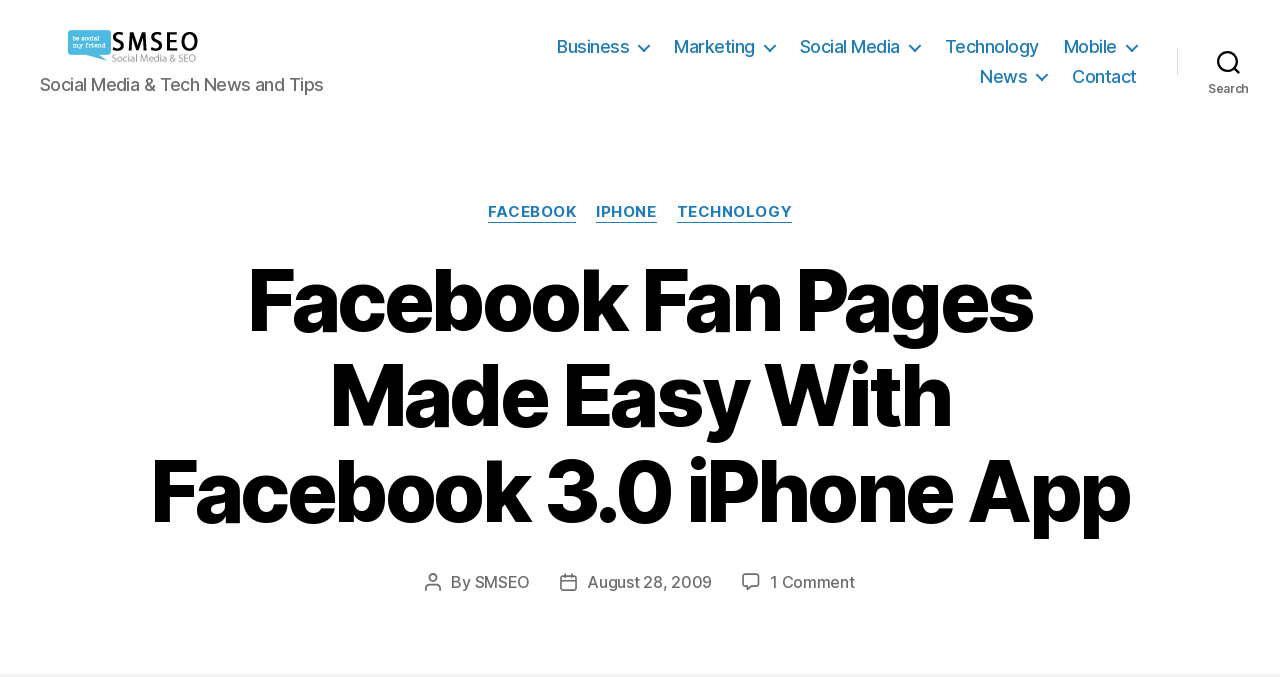Can you find the bounding box coordinates for the element that needs to be clicked to execute this instruction: "go to business category"? The coordinates should be given as four float numbers between 0 and 1, i.e., [left, top, right, bottom].

[0.435, 0.053, 0.507, 0.085]